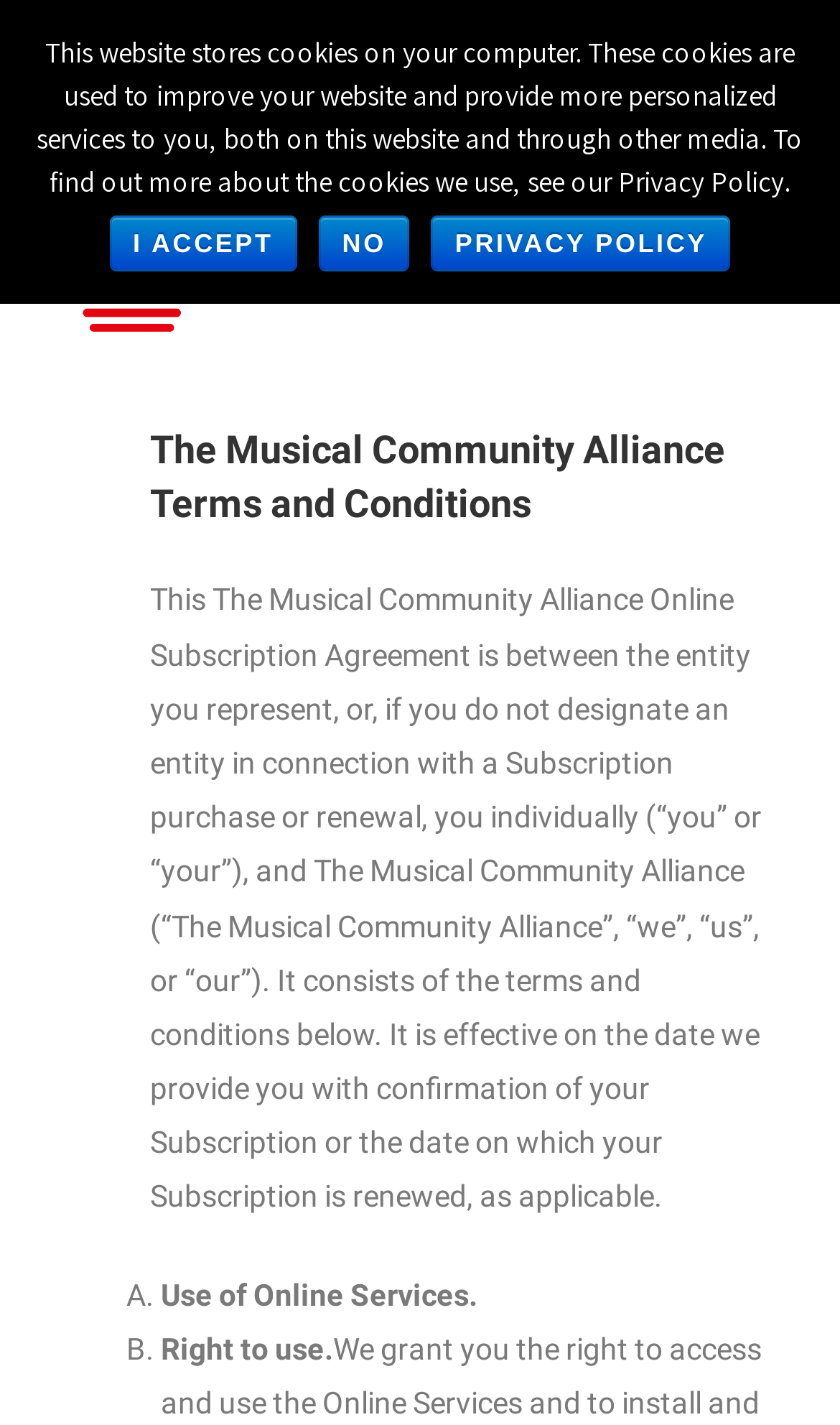Use a single word or phrase to answer this question: 
What type of agreement is described on this webpage?

Online Subscription Agreement